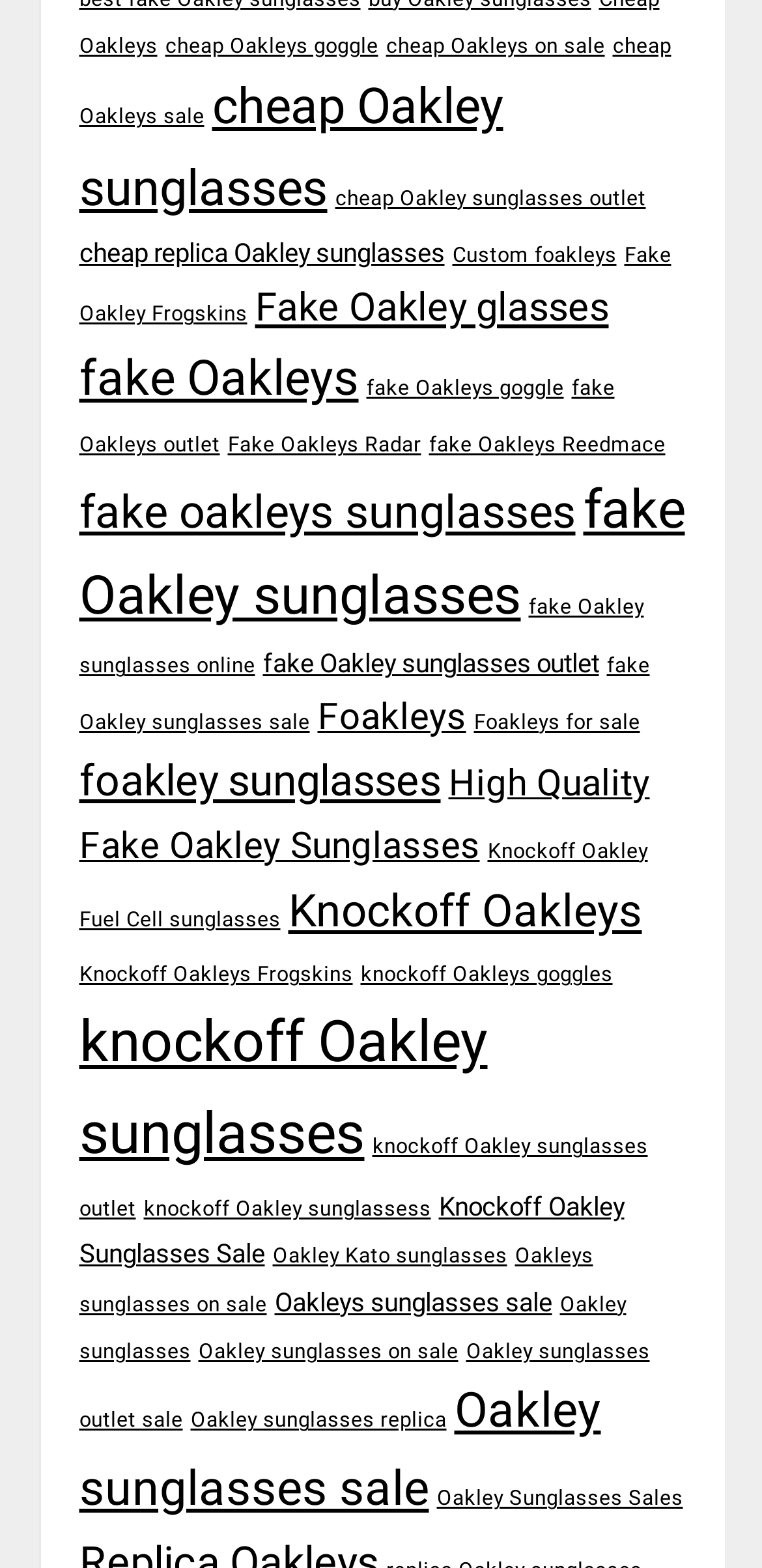Please give a concise answer to this question using a single word or phrase: 
How many items are in the 'fake Oakleys' category?

18